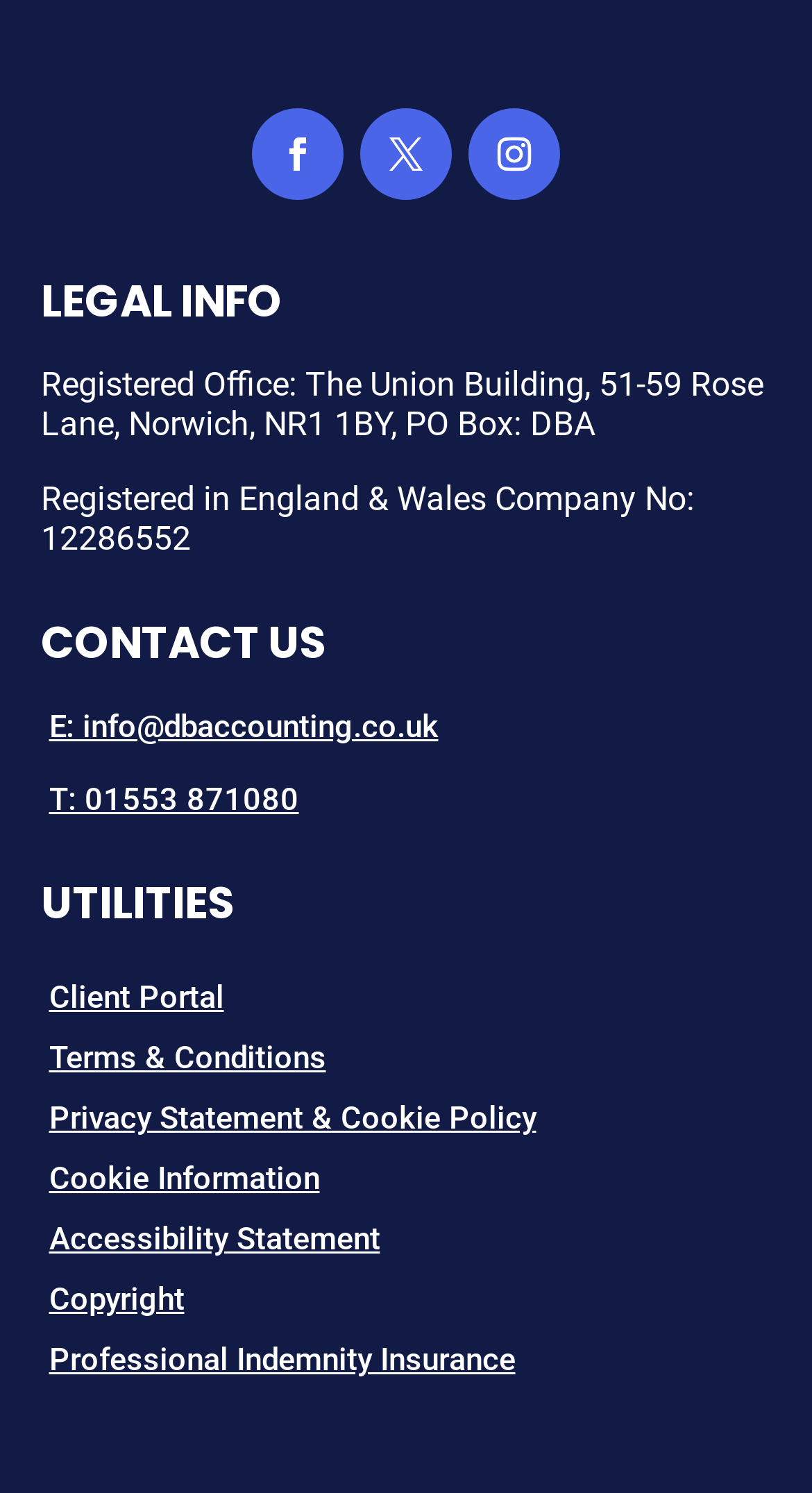Please determine the bounding box coordinates of the area that needs to be clicked to complete this task: 'Check professional indemnity insurance'. The coordinates must be four float numbers between 0 and 1, formatted as [left, top, right, bottom].

[0.06, 0.899, 0.635, 0.924]